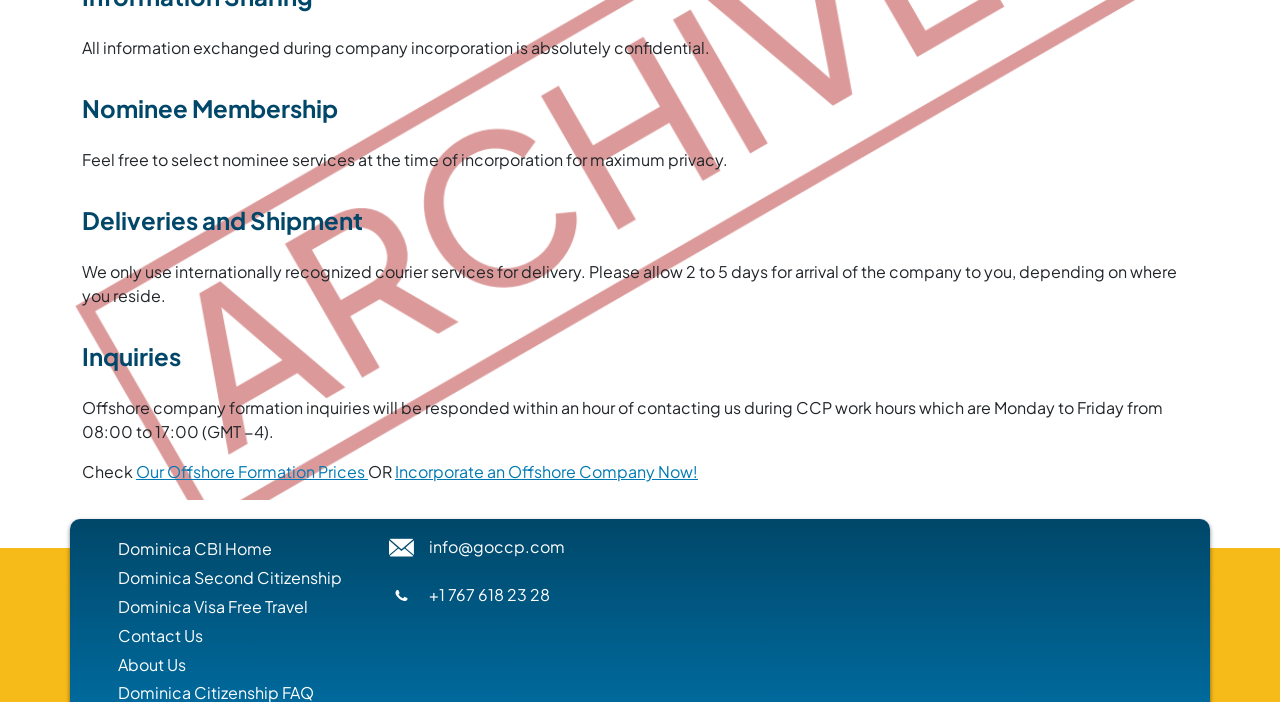Please determine the bounding box coordinates for the element that should be clicked to follow these instructions: "Contact us".

[0.092, 0.89, 0.159, 0.92]